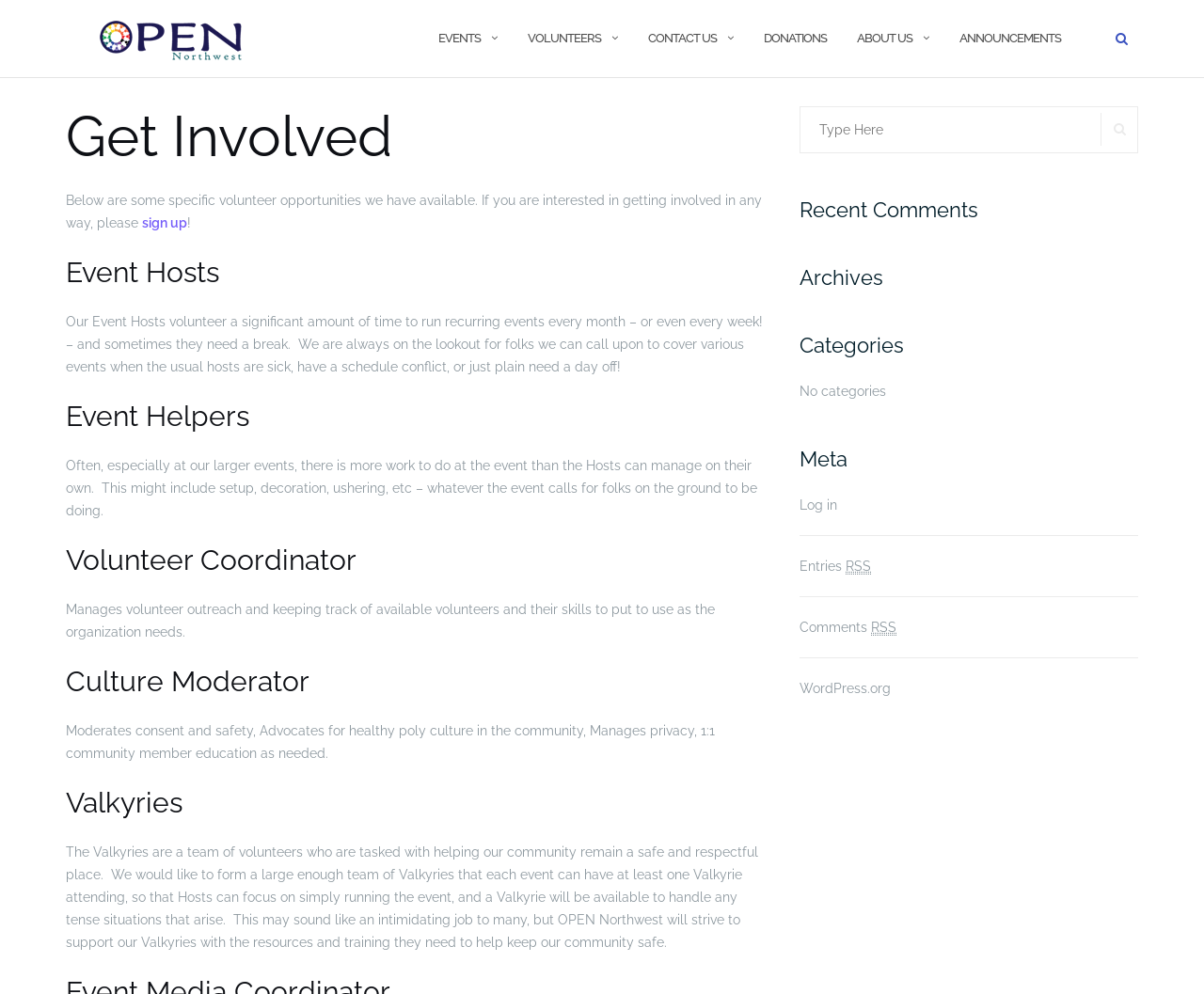What is the name of the organization?
Based on the screenshot, give a detailed explanation to answer the question.

The name of the organization can be found in the top-left corner of the webpage, where it says 'OPEN Northwest' in a logo format, and also in the link 'OPEN Northwest' with a bounding box of [0.066, 0.009, 0.221, 0.068].